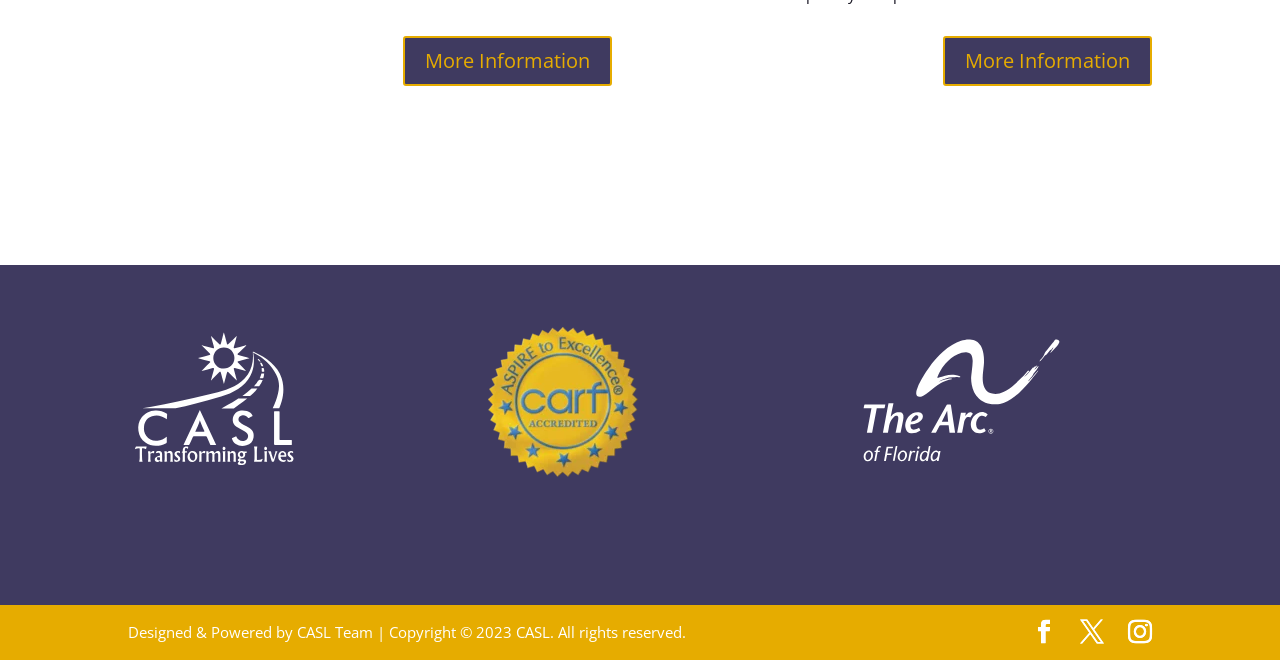Determine the bounding box for the UI element that matches this description: "More Information".

[0.315, 0.055, 0.478, 0.13]